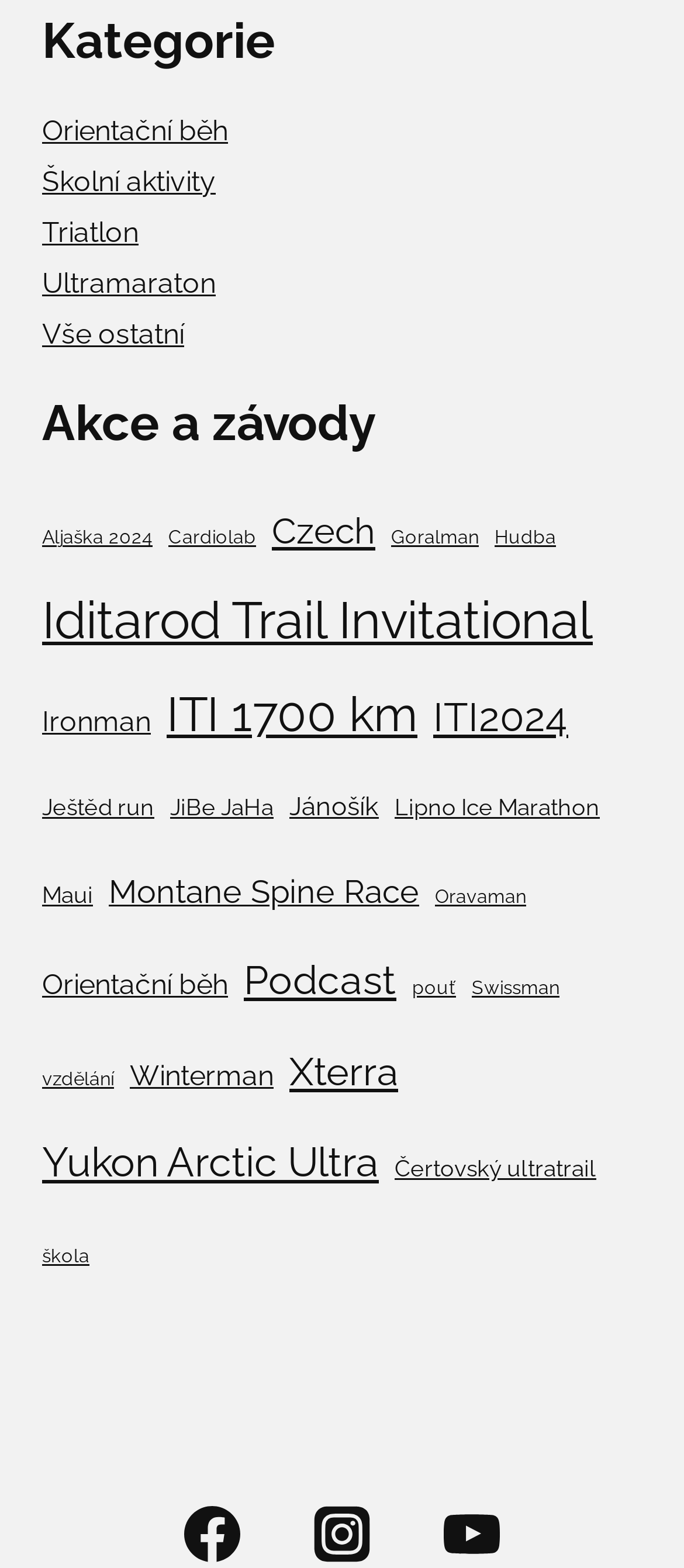Can you find the bounding box coordinates for the element to click on to achieve the instruction: "Contribute to the website"?

None